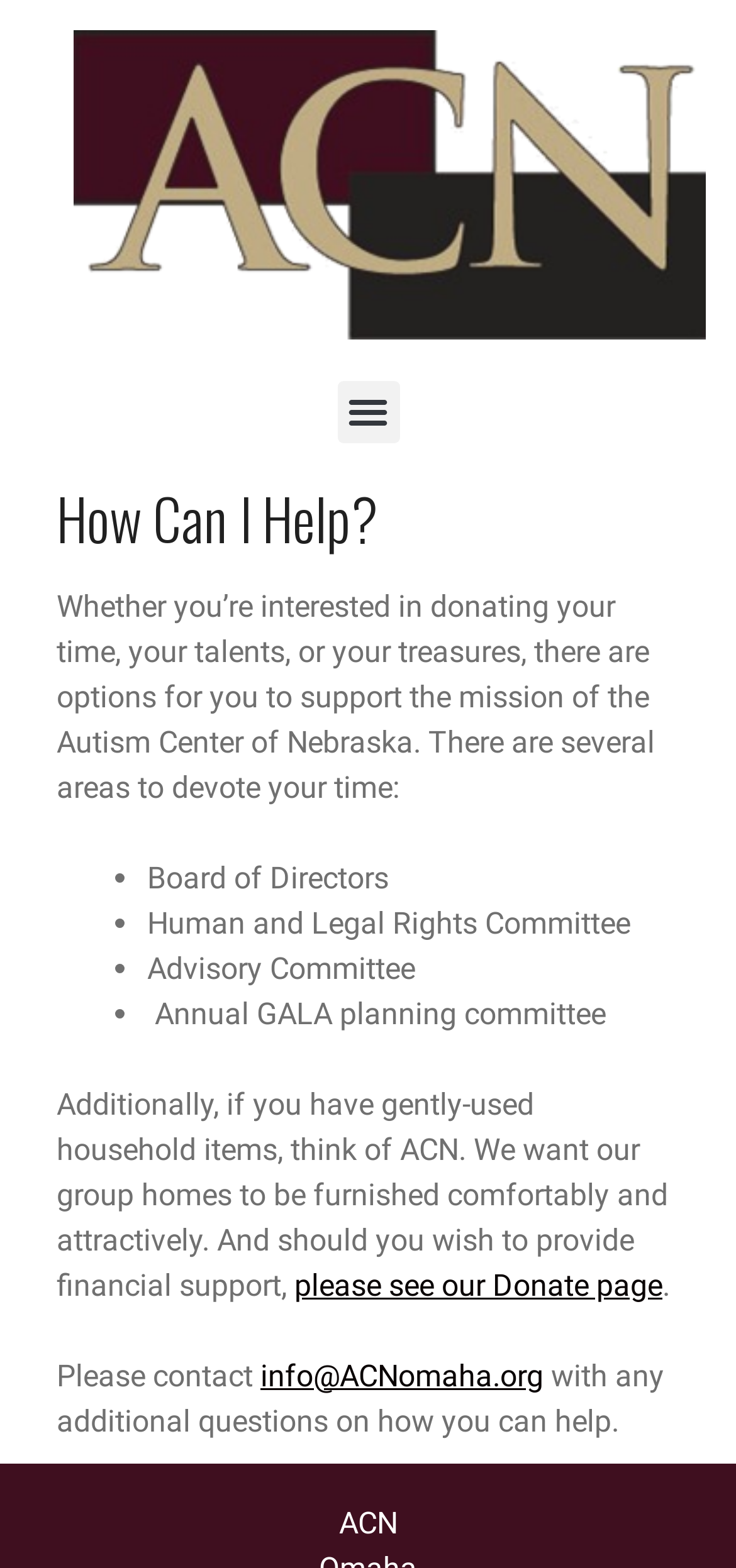Can you look at the image and give a comprehensive answer to the question:
What committees can one volunteer for?

The webpage lists several areas to devote time, including Board of Directors, Human and Legal Rights Committee, and Advisory Committee, which are mentioned as bullet points in the content.